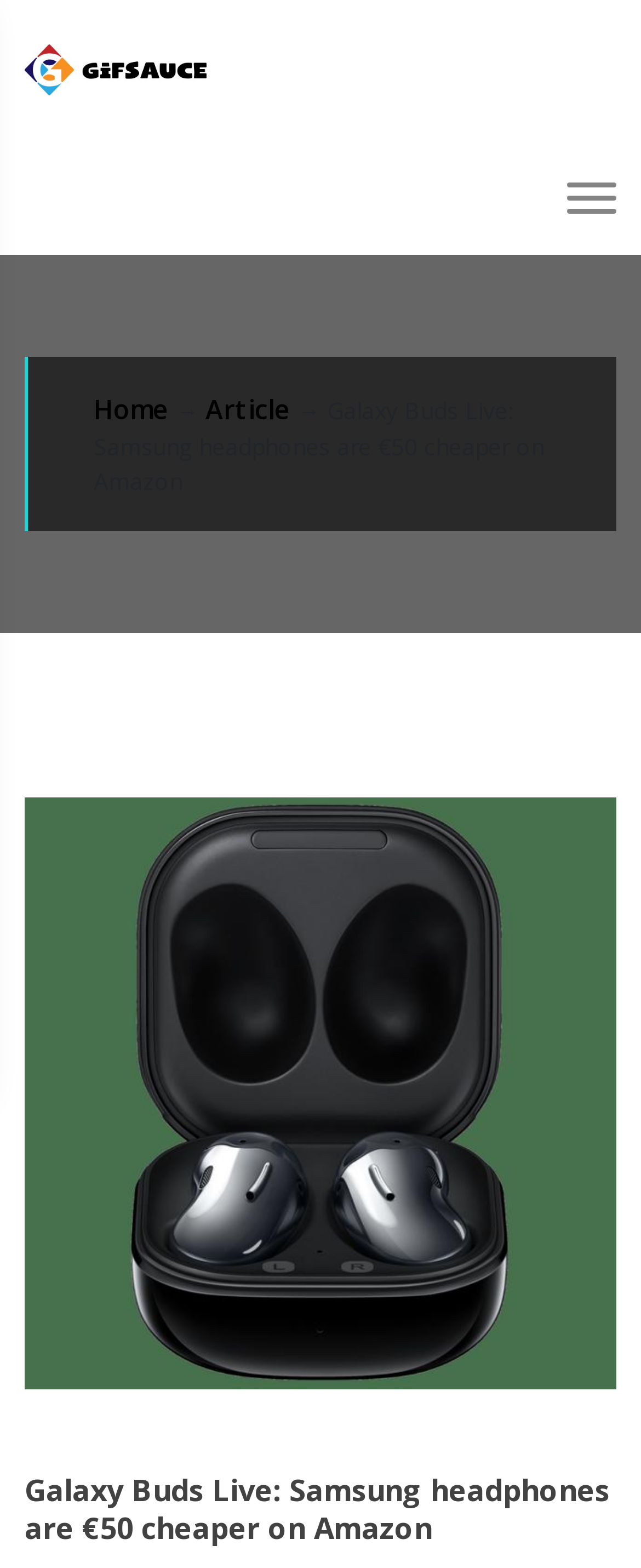What is the name of the headphones?
Based on the visual, give a brief answer using one word or a short phrase.

Galaxy Buds Live